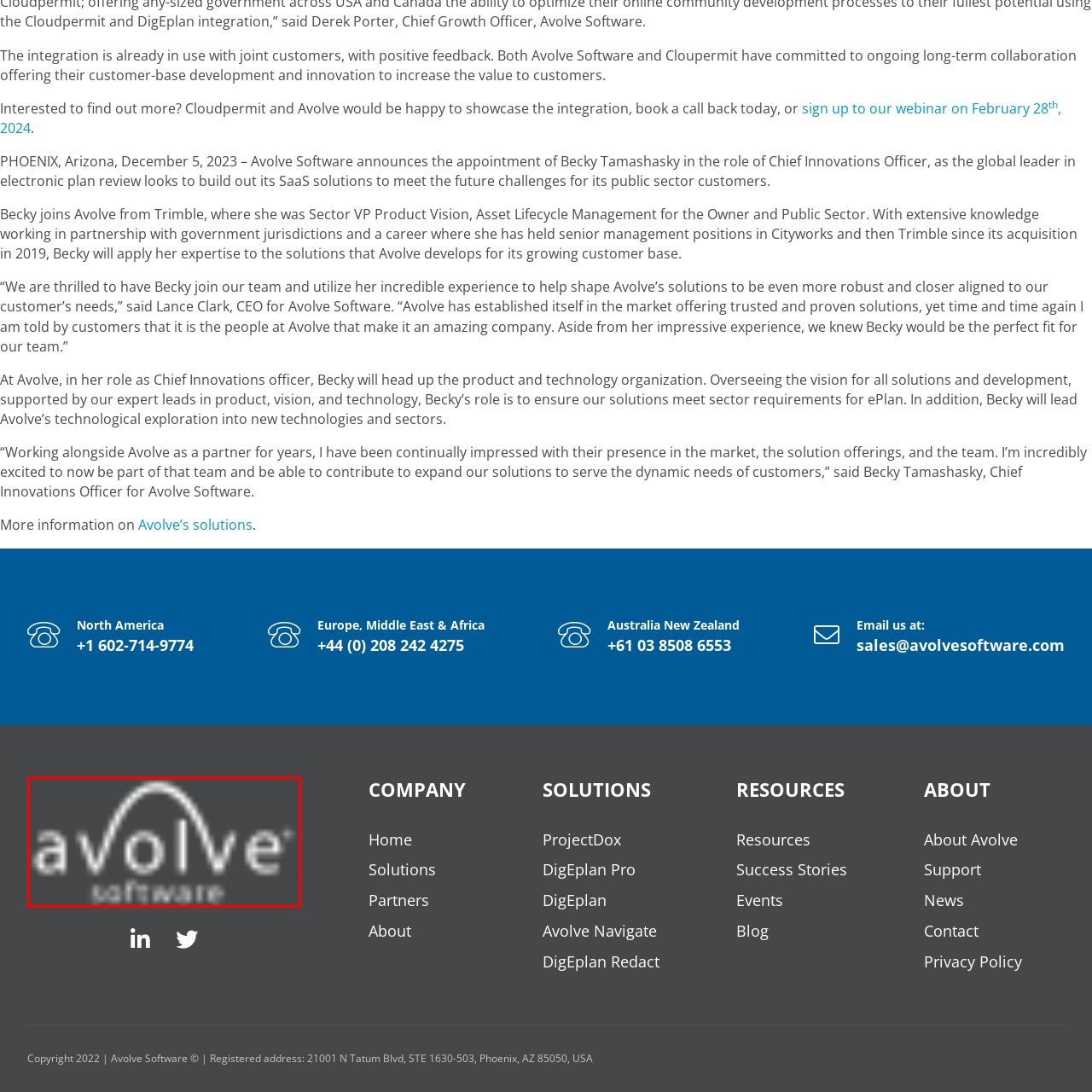Describe in detail what you see in the image highlighted by the red border.

The image features the logo of Avolve Software, a company known for its innovative solutions in electronic plan review and software-as-a-service (SaaS) applications. The logo showcases the name "Avolve" prominently, accompanied by the word "software" in a smaller font size. This branding emphasizes their commitment to providing cutting-edge technology solutions tailored for the public sector, enhancing service delivery and operational efficiency. The design reflects a modern aesthetic, aligning with Avolve's mission to innovate and meet the evolving needs of their customer base.